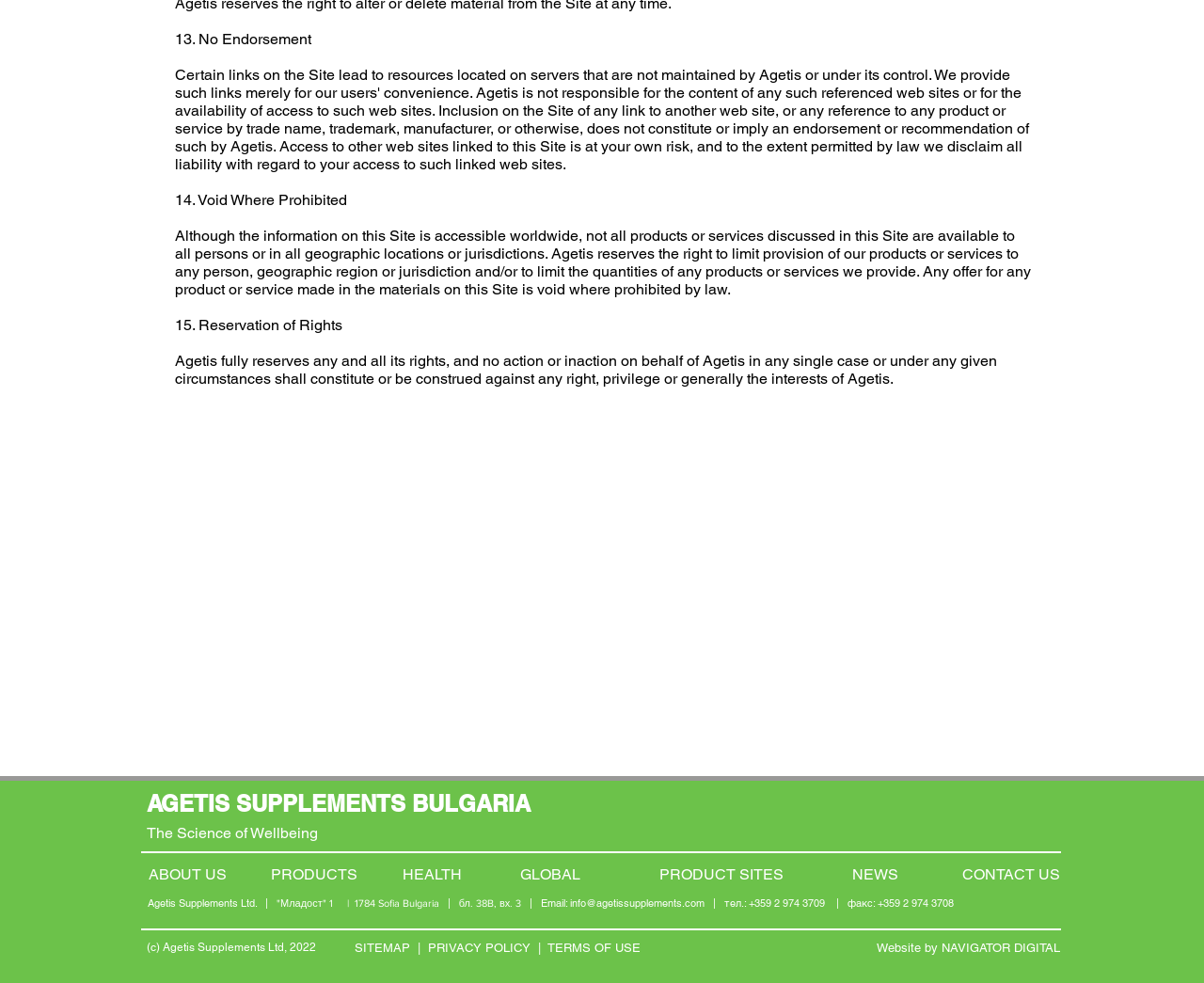Determine the bounding box coordinates of the clickable area required to perform the following instruction: "Click on AGETIS SUPPLEMENTS BULGARIA". The coordinates should be represented as four float numbers between 0 and 1: [left, top, right, bottom].

[0.122, 0.804, 0.441, 0.831]